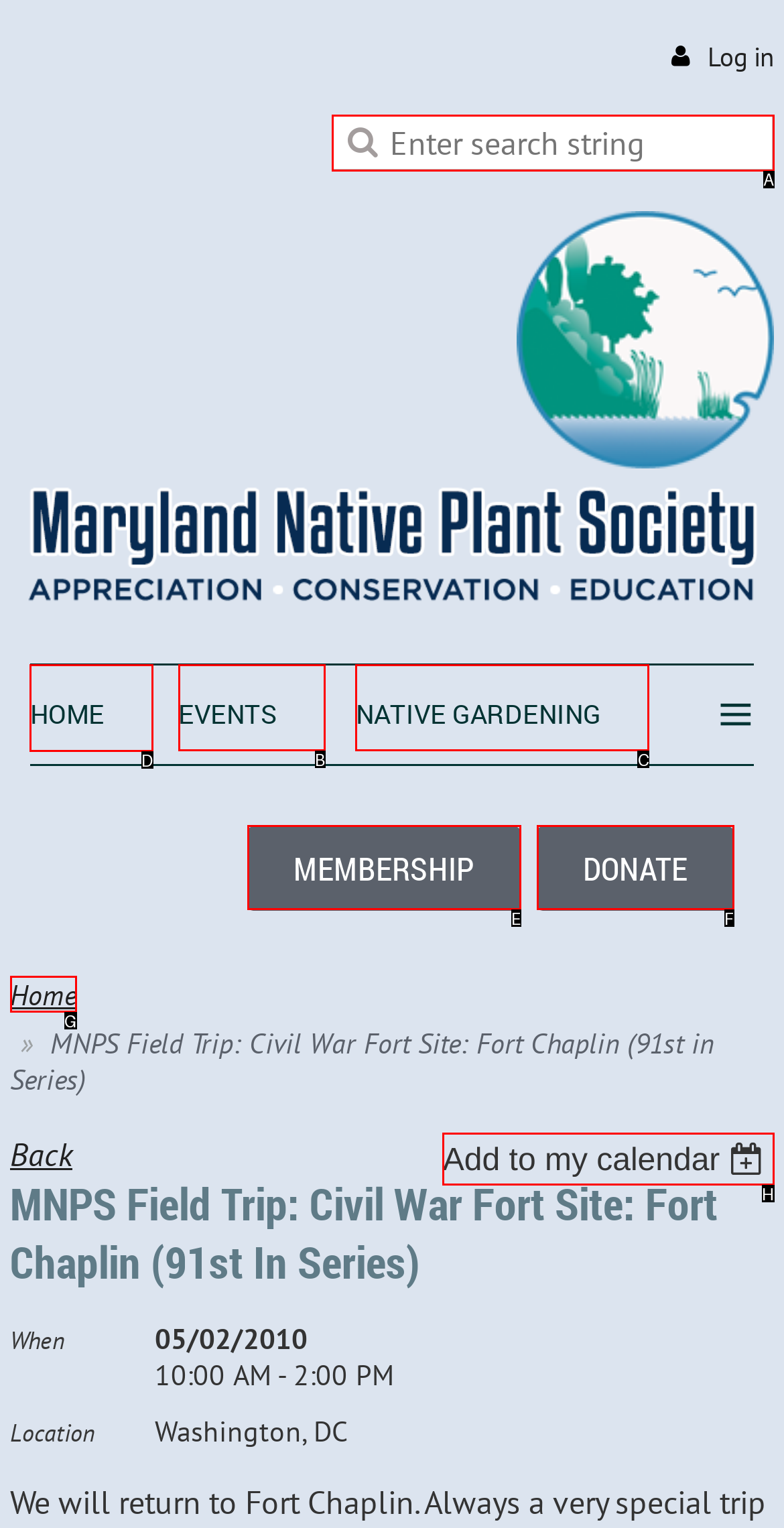Tell me which letter corresponds to the UI element that should be clicked to fulfill this instruction: go to home page
Answer using the letter of the chosen option directly.

D